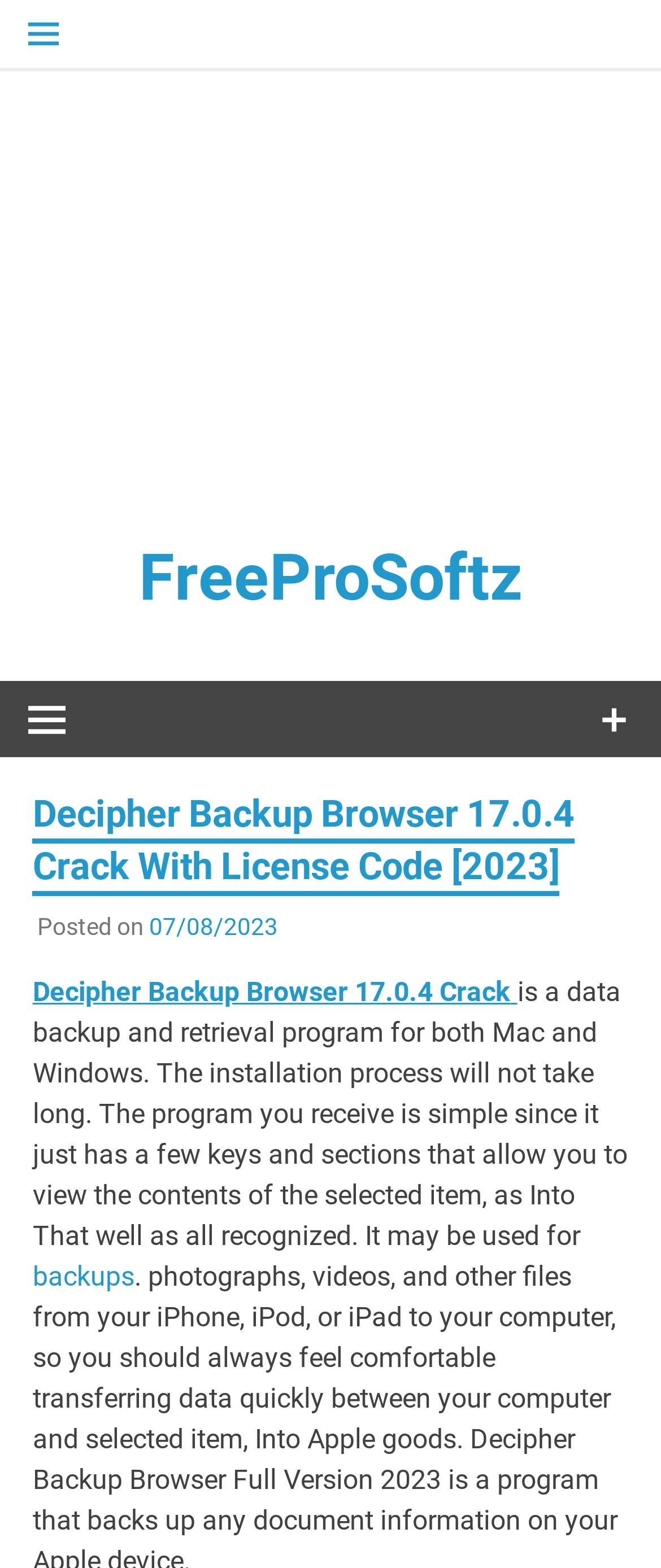Please extract the webpage's main title and generate its text content.

Decipher Backup Browser 17.0.4 Crack With License Code [2023]